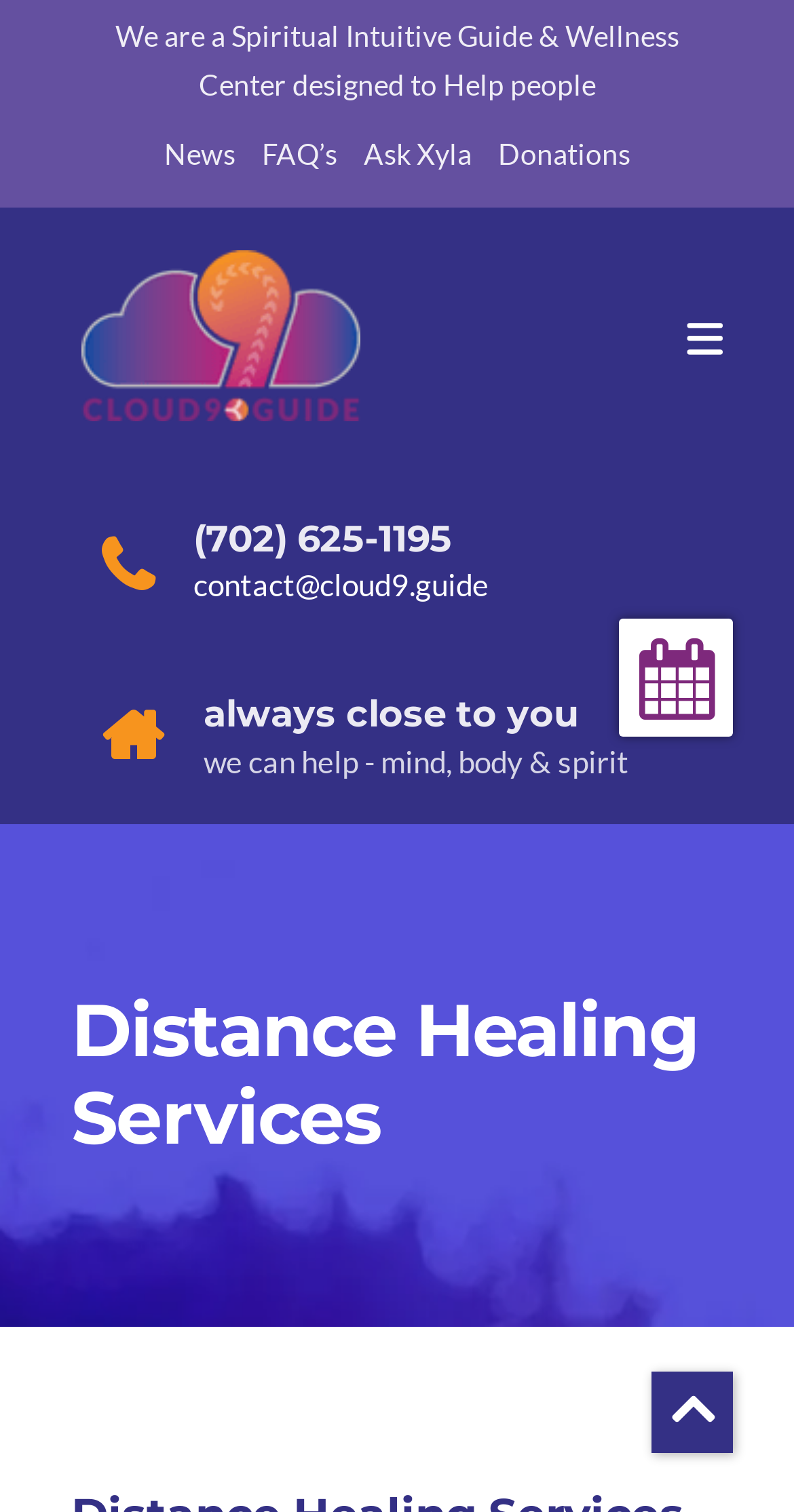Provide a short, one-word or phrase answer to the question below:
Can I request a service from Cloud 9 Guide?

Yes